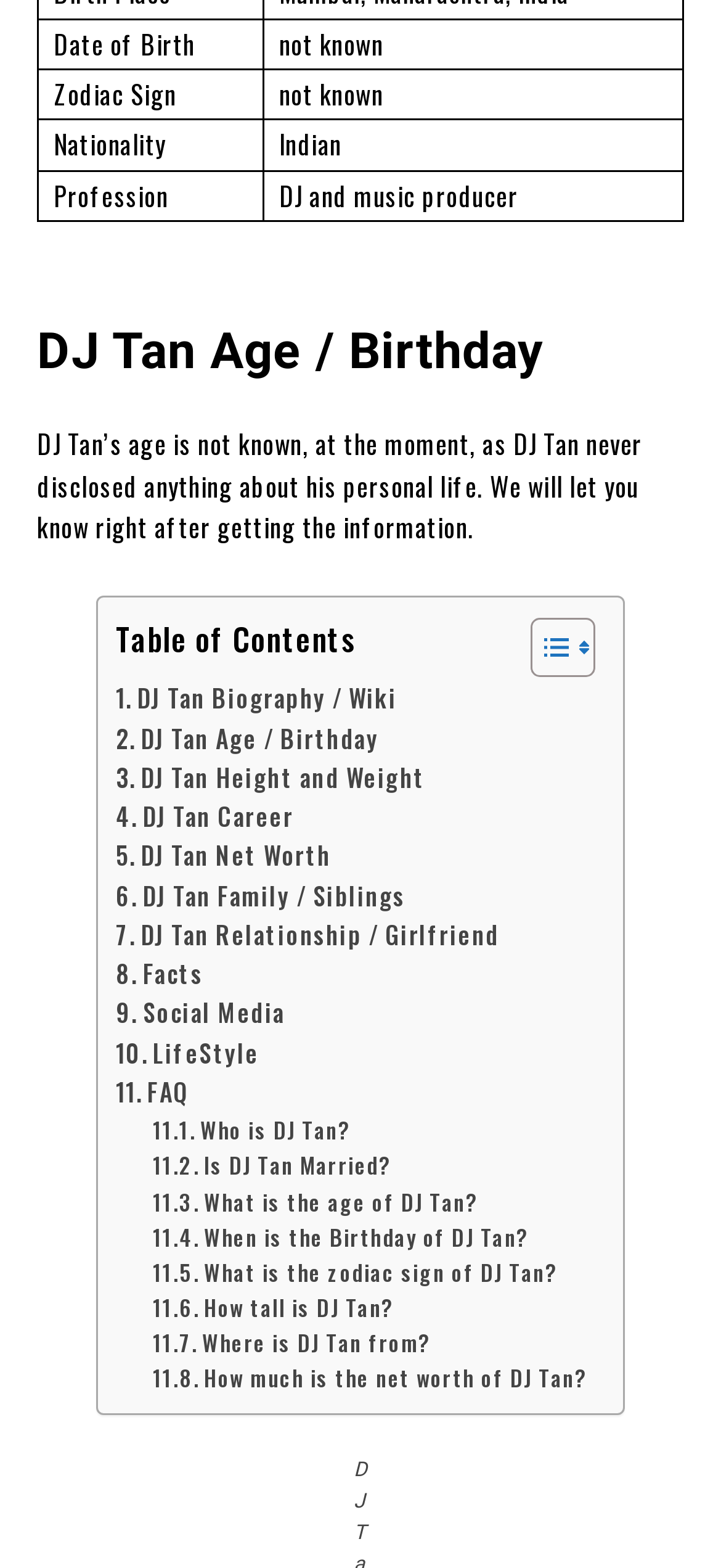Is DJ Tan's age known?
Provide a detailed answer to the question, using the image to inform your response.

The StaticText element with the text 'DJ Tan’s age is not known, at the moment, as DJ Tan never disclosed anything about his personal life.' indicates that DJ Tan's age is not known.